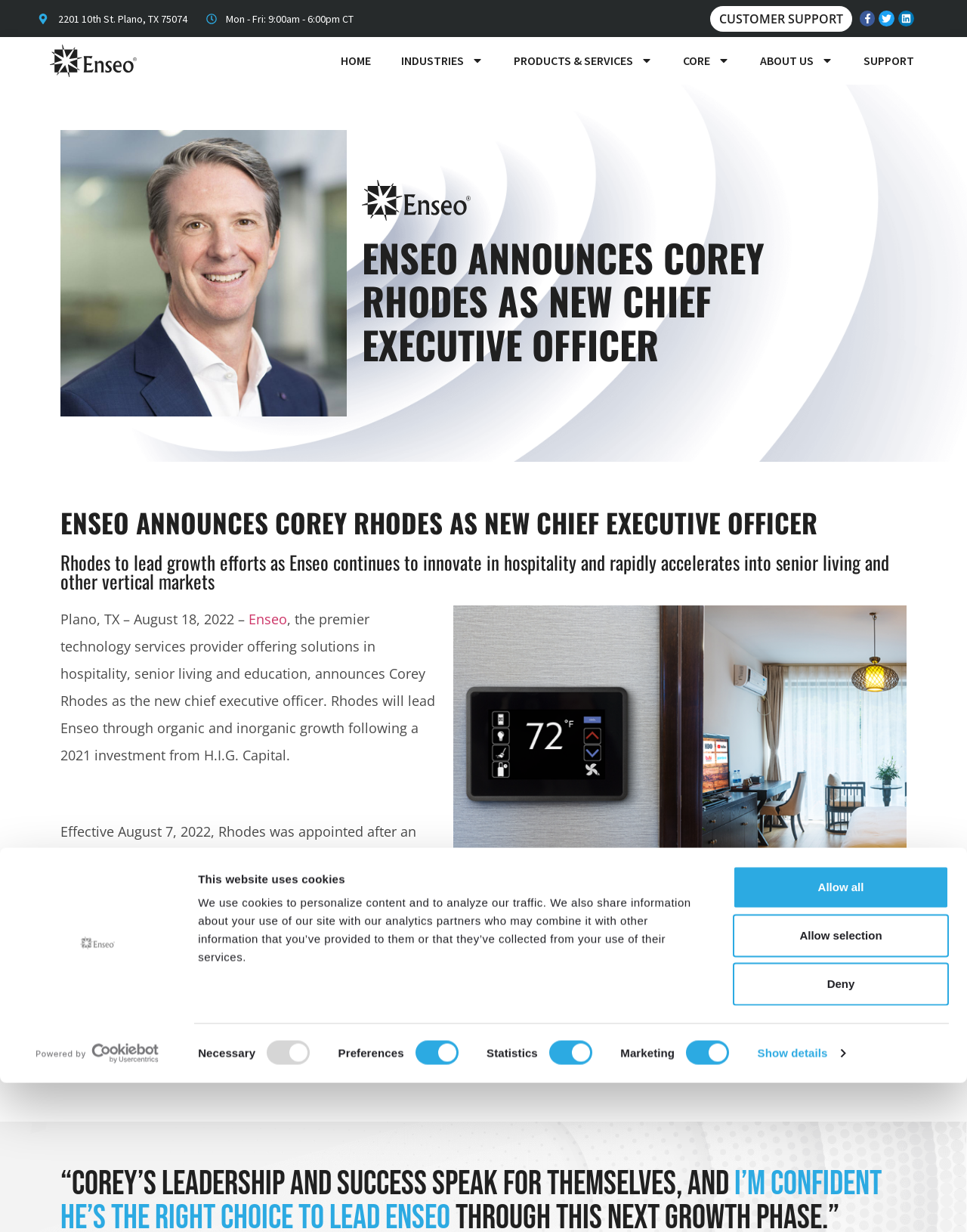Identify the bounding box coordinates for the element you need to click to achieve the following task: "Read the 'Enseo Announces Corey Rhodes as New Chief Executive Officer' article". Provide the bounding box coordinates as four float numbers between 0 and 1, in the form [left, top, right, bottom].

[0.062, 0.105, 0.359, 0.338]